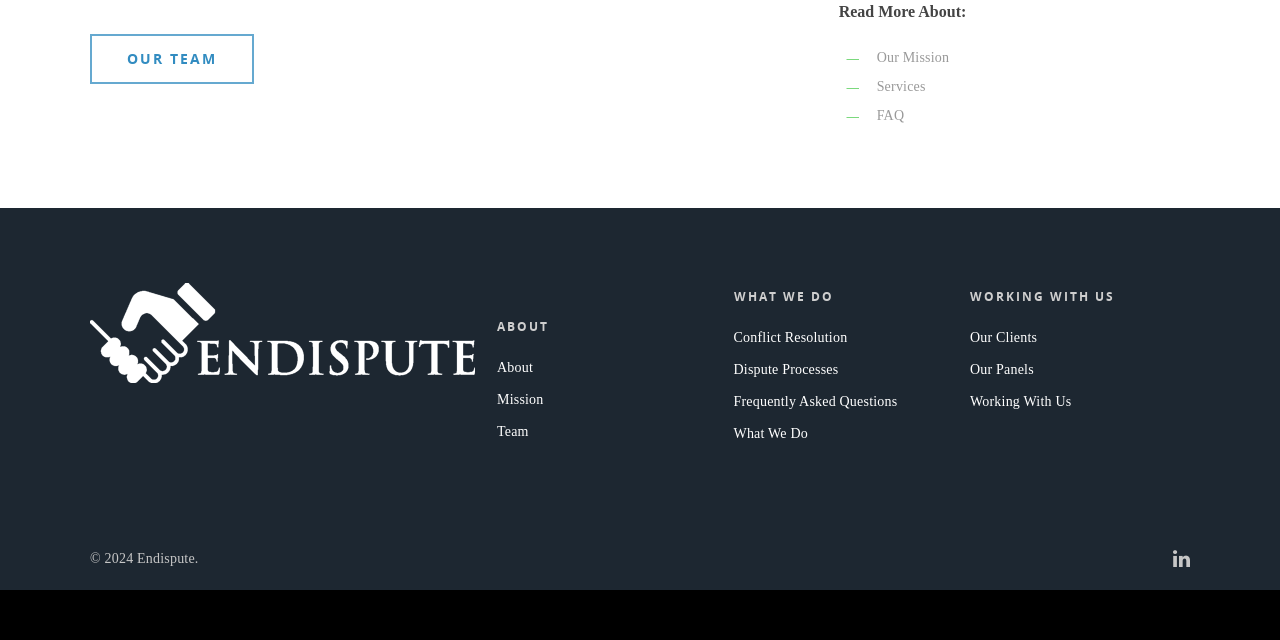Specify the bounding box coordinates (top-left x, top-left y, bottom-right x, bottom-right y) of the UI element in the screenshot that matches this description: Frequently Asked Questions

[0.573, 0.609, 0.741, 0.647]